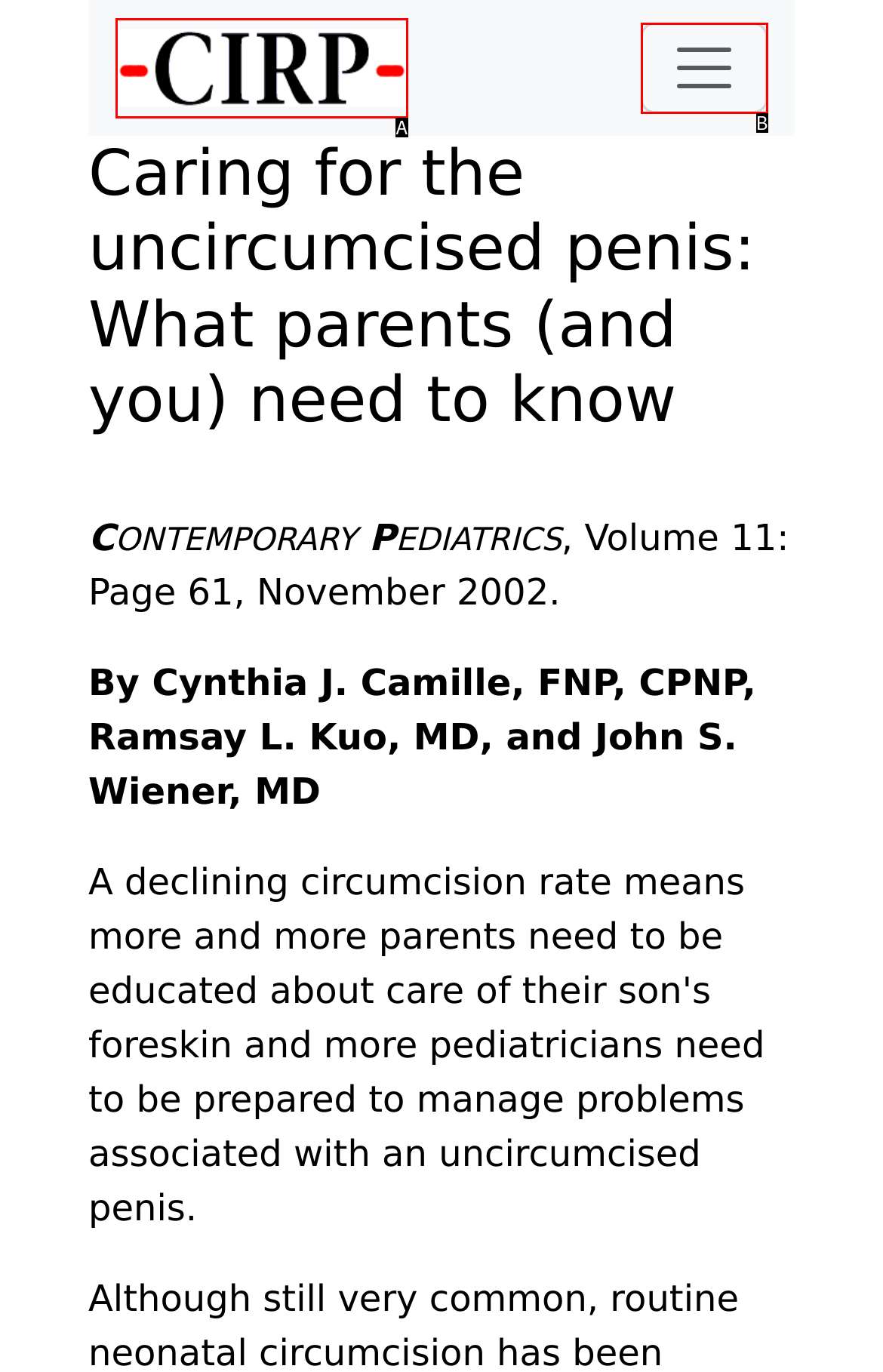Identify which HTML element matches the description: alt="CIRP.org" title="CIRP.org"
Provide your answer in the form of the letter of the correct option from the listed choices.

A